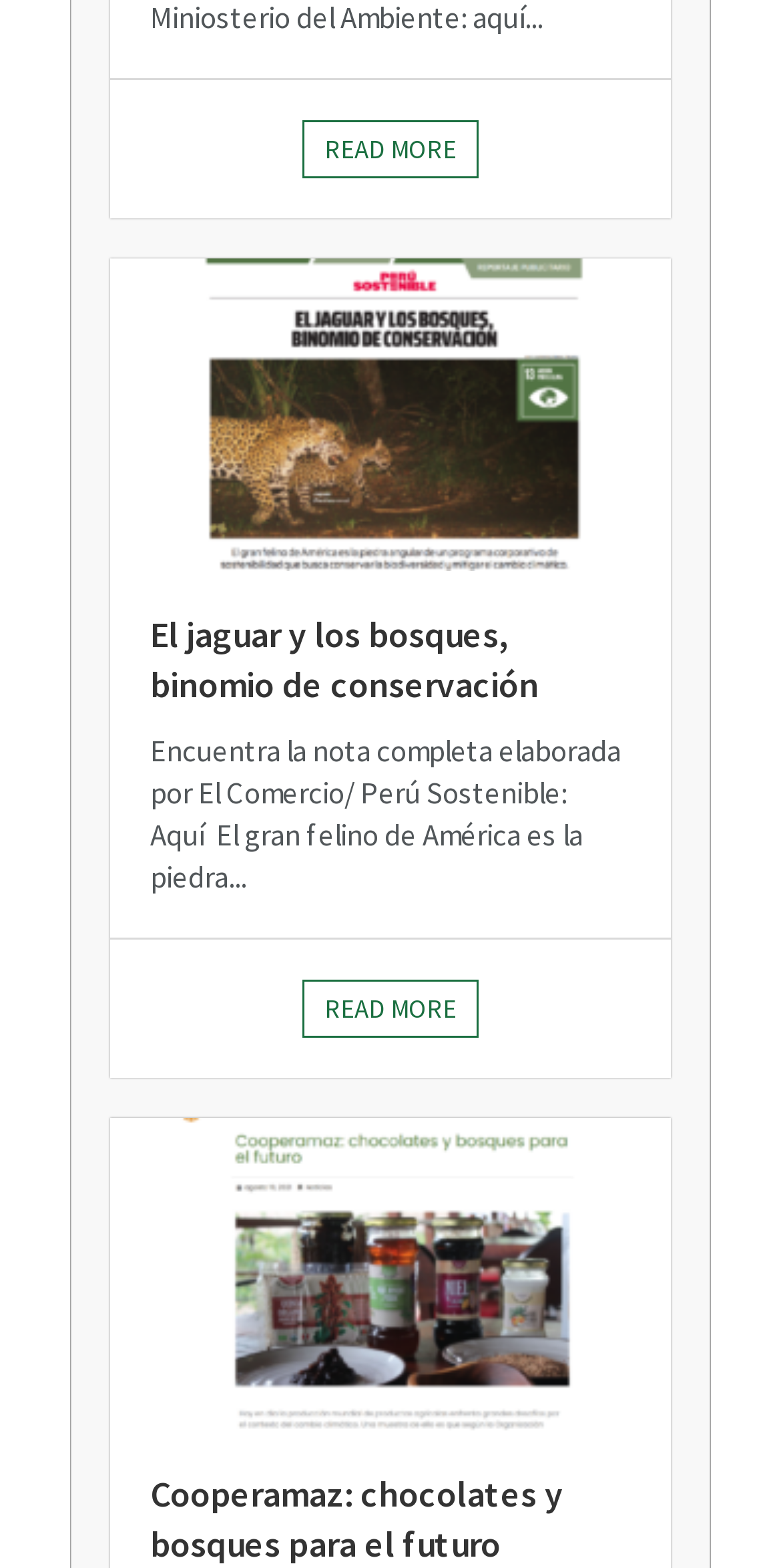Could you please study the image and provide a detailed answer to the question:
What is the date of the latest article?

I looked for the time elements on the page, which contain the date of the articles. The latest date is 21 septiembre, 2021, which is associated with the article 'El jaguar y los bosques, binomio de conservación'.